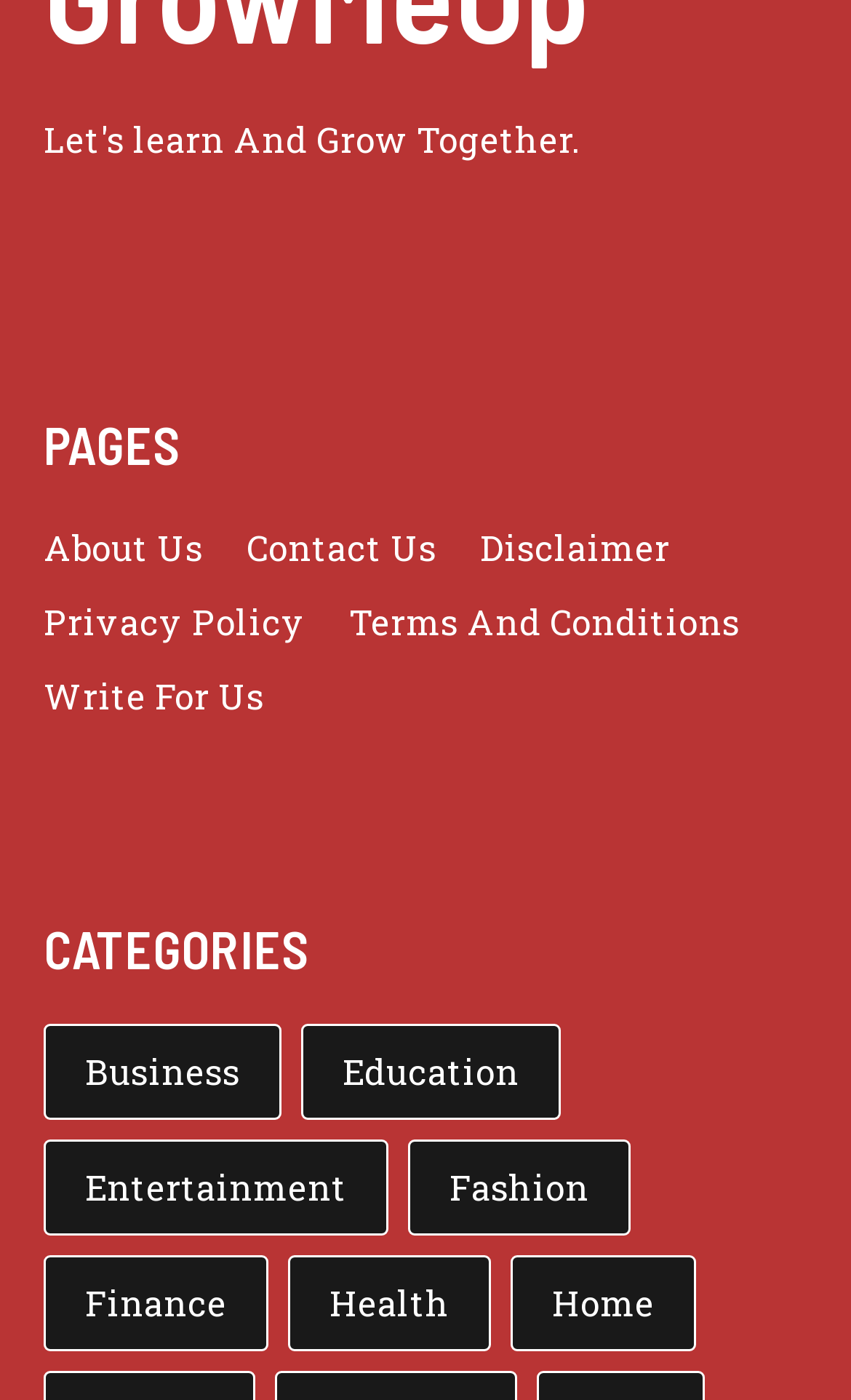What is the vertical position of the 'About Us' link relative to the 'Contact Us' link?
Please provide a comprehensive answer based on the visual information in the image.

By comparing the y1 and y2 coordinates of the bounding boxes, I determined that the 'About Us' link is above the 'Contact Us' link. The 'About Us' link has a y1 coordinate of 0.374 and a y2 coordinate of 0.406, while the 'Contact Us' link has a y1 coordinate of 0.374 and a y2 coordinate of 0.406, indicating that they are at the same horizontal level but the 'About Us' link is above.